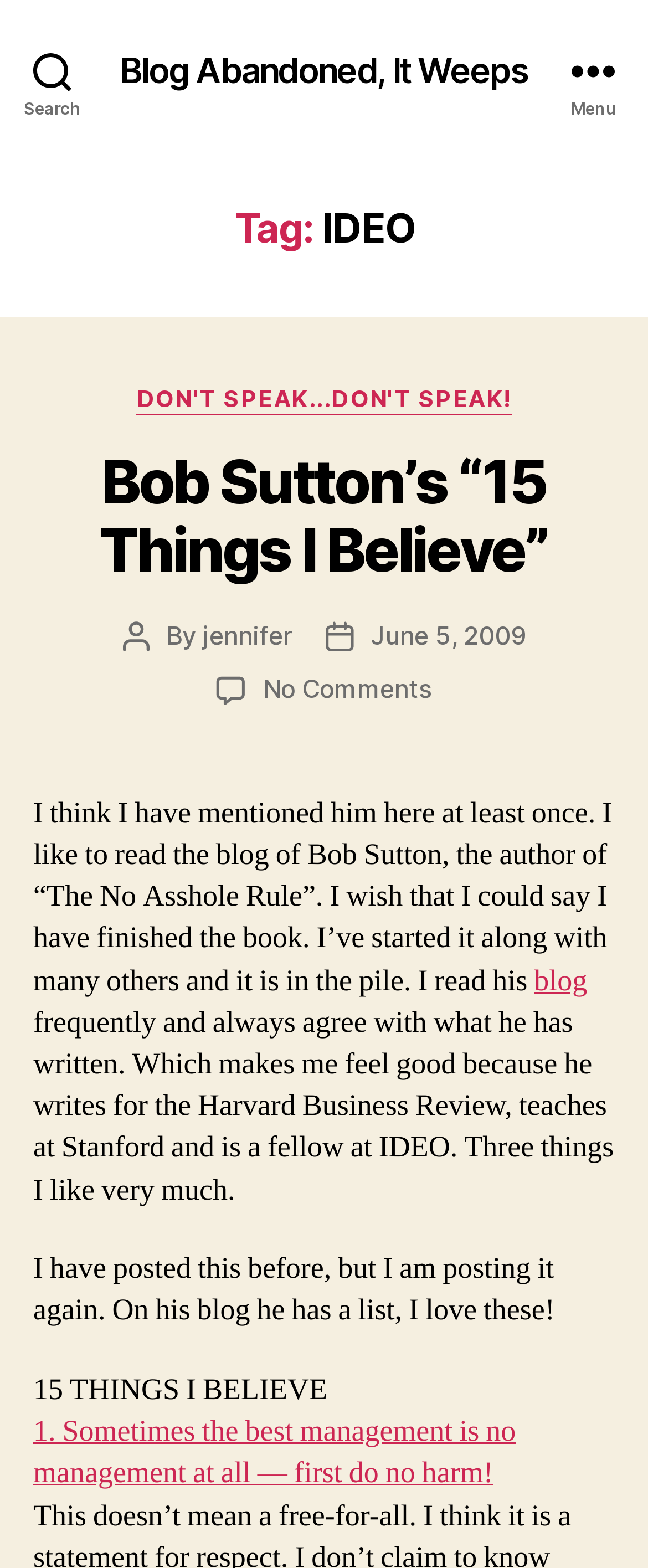Find the bounding box coordinates for the HTML element described in this sentence: "Blog Abandoned, It Weeps". Provide the coordinates as four float numbers between 0 and 1, in the format [left, top, right, bottom].

[0.185, 0.033, 0.815, 0.056]